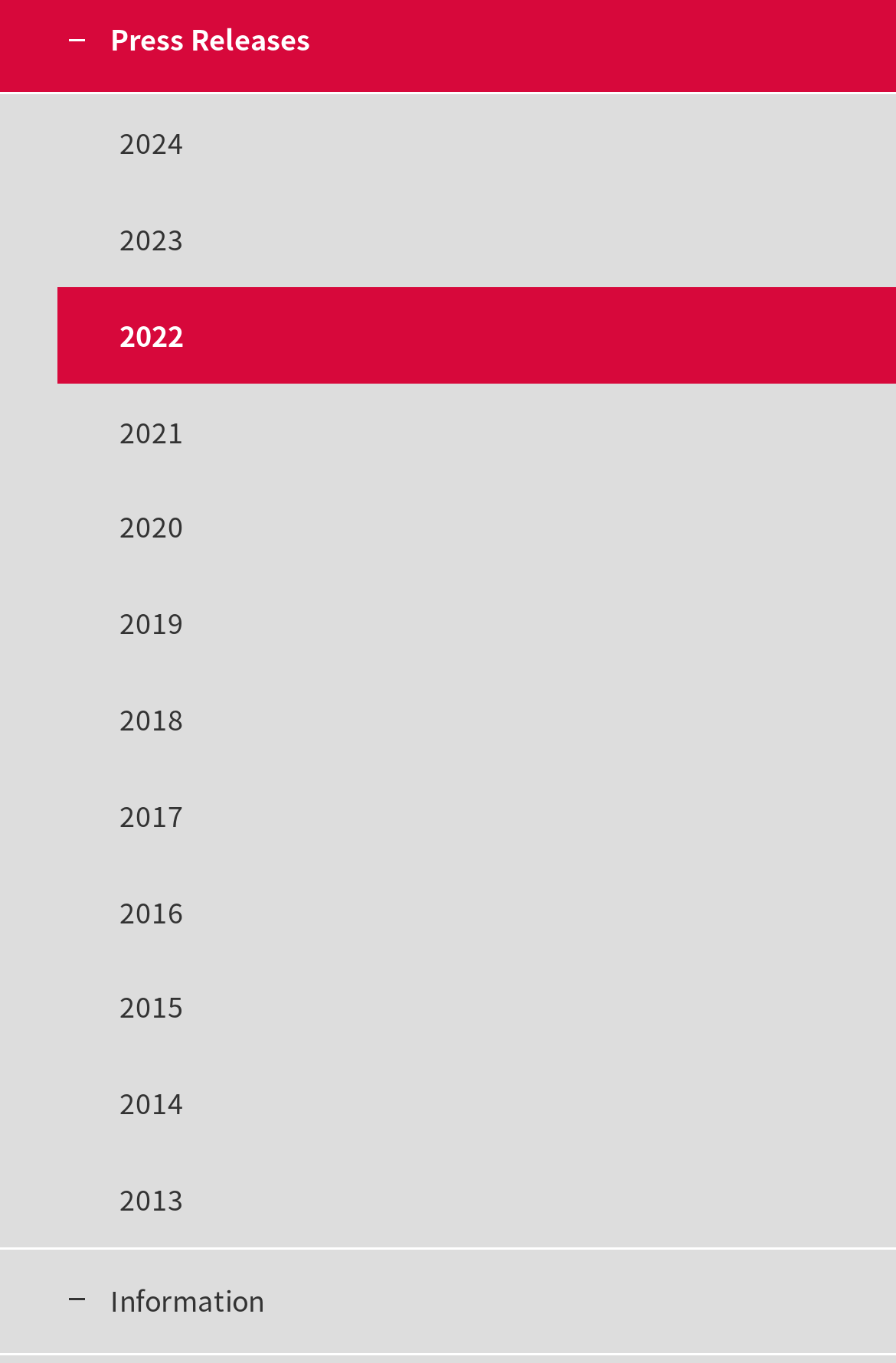Please locate the bounding box coordinates of the element that should be clicked to achieve the given instruction: "view ADSD – Aging & Disability – Nevada Senior Guide".

None